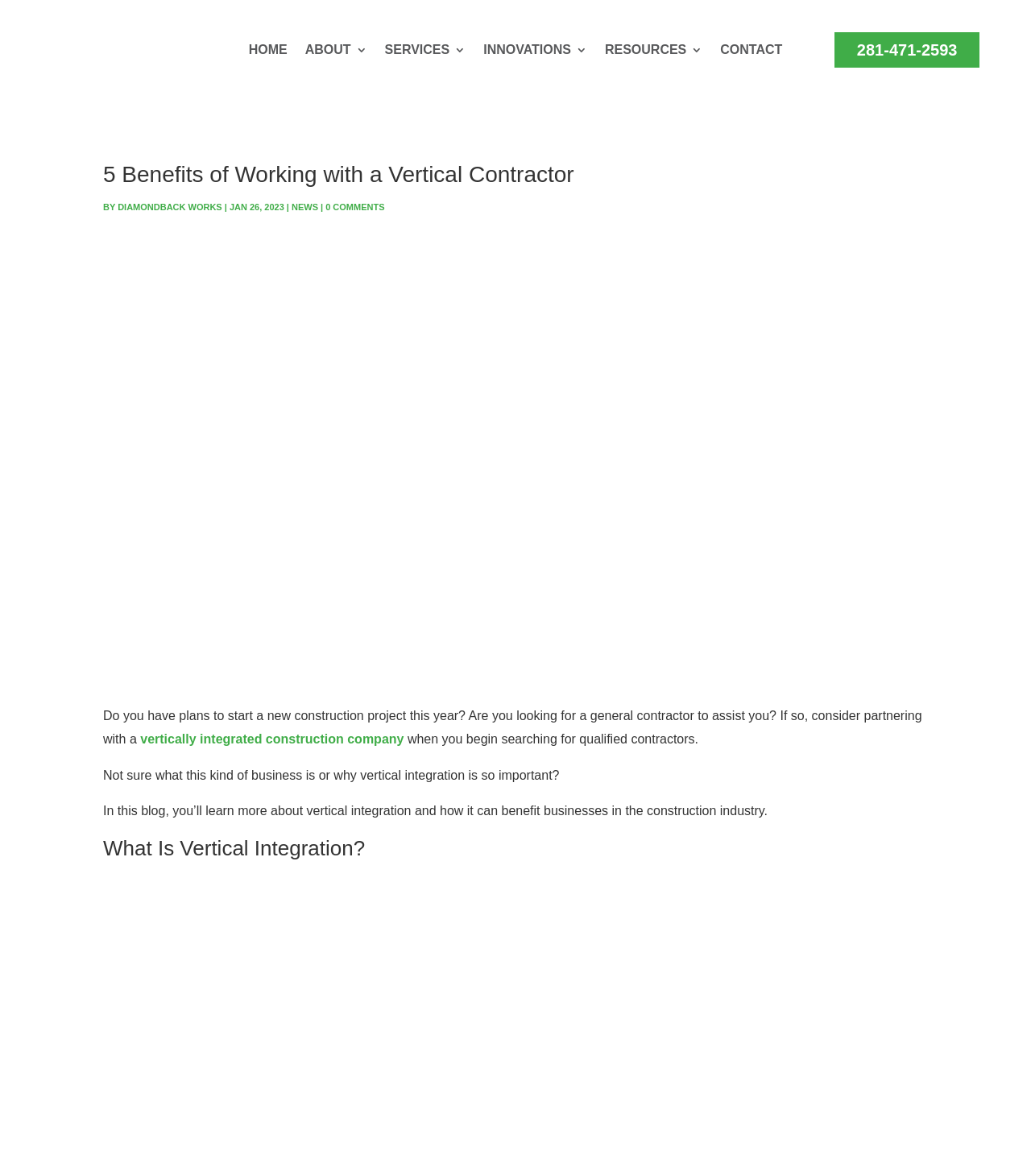Determine the bounding box coordinates of the area to click in order to meet this instruction: "Click the HOME link".

[0.241, 0.038, 0.279, 0.053]